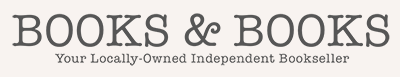What kind of space does the bookstore aim to provide? Refer to the image and provide a one-word or short phrase answer.

Welcoming space for book lovers